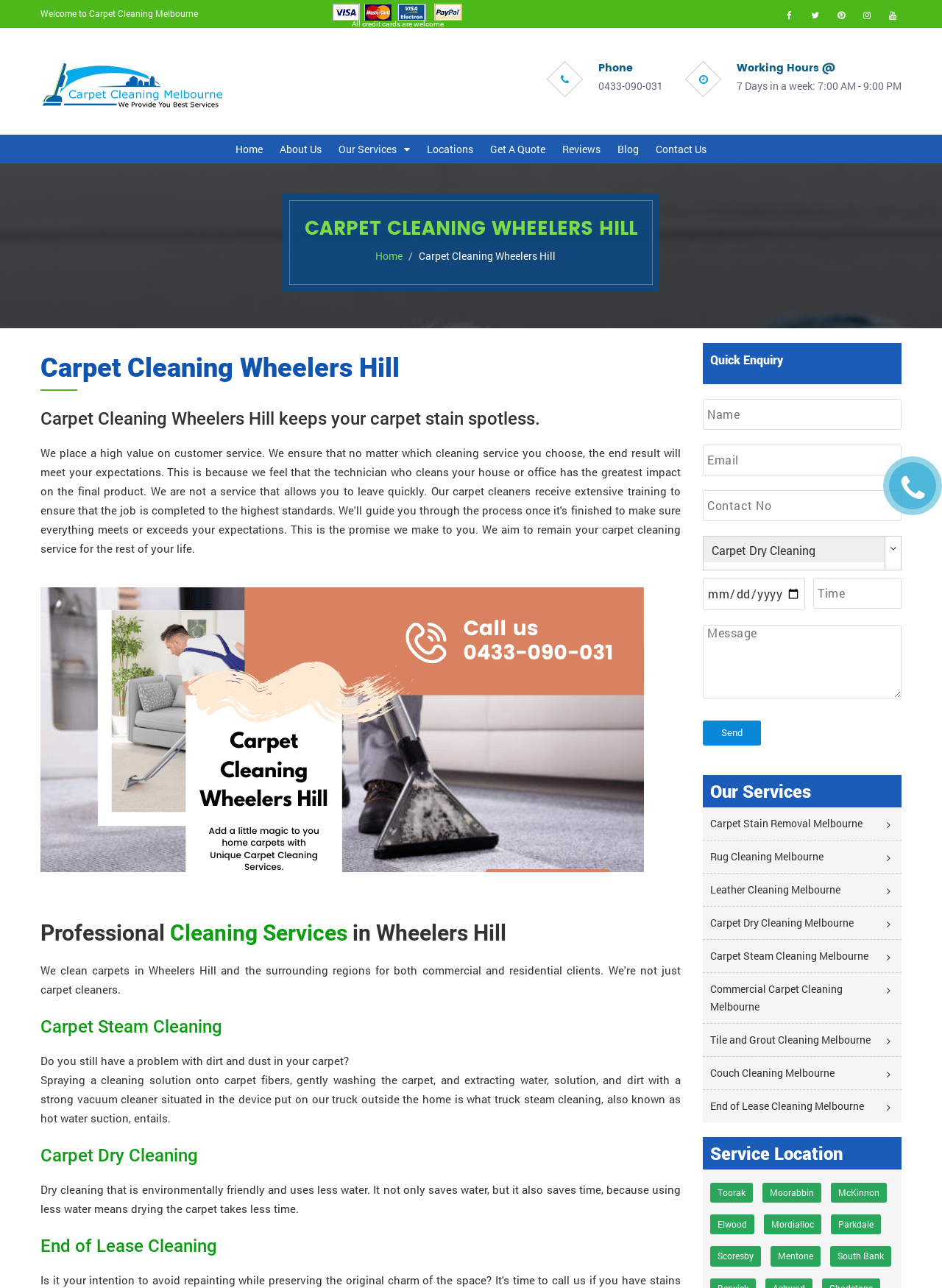Detail the various sections and features of the webpage.

This webpage is about Carpet Cleaning Wheelers Hill, a top-rated carpet cleaning service provider. At the top of the page, there is a welcome message and a brief introduction to the company. Below that, there is a section showcasing the various payment methods accepted, including all major credit cards.

On the top-right corner, there are social media links, represented by icons. Below the introduction, there is a section with a phone number and working hours. The working hours are listed as 7 days a week, from 7:00 AM to 9:00 PM.

The main content of the page is divided into sections, each highlighting a specific service offered by the company. These services include Carpet Steam Cleaning, Carpet Dry Cleaning, and End of Lease Cleaning. Each section has a brief description of the service and a link to learn more.

There is also a contact form on the page, where users can fill in their details and send a message to the company. The form includes fields for name, email, contact number, and a message. There is also a date and time picker, allowing users to schedule a call-back.

Below the contact form, there are links to various services offered by the company, including Carpet Stain Removal, Rug Cleaning, and Leather Cleaning. There is also a section listing the service locations, including Toorak, Moorabbin, and McKinnon.

Throughout the page, there are headings and subheadings that help to organize the content and make it easier to read. There are also several images and icons used to break up the text and add visual interest.